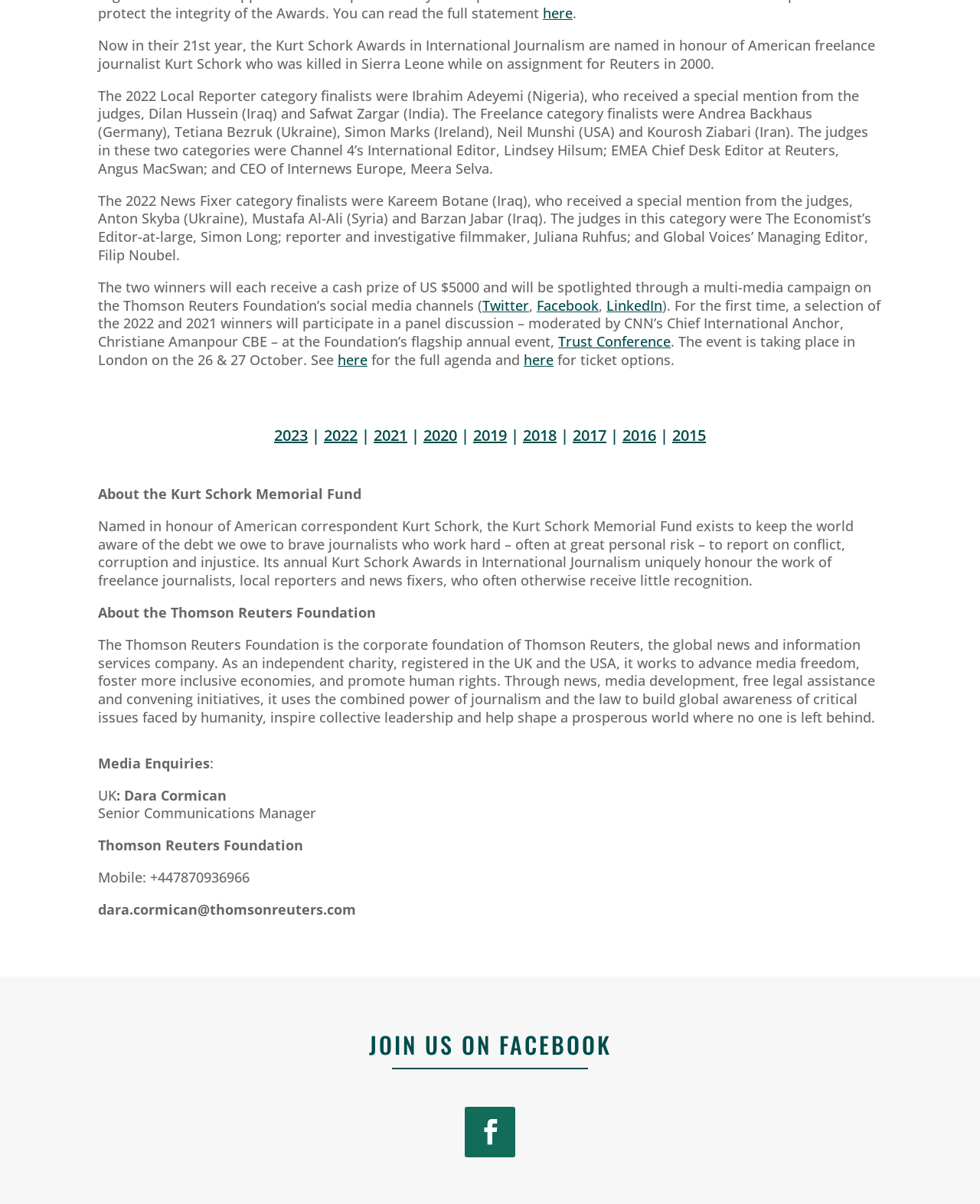Identify the bounding box coordinates for the UI element described as: "here". The coordinates should be provided as four floats between 0 and 1: [left, top, right, bottom].

[0.345, 0.291, 0.375, 0.306]